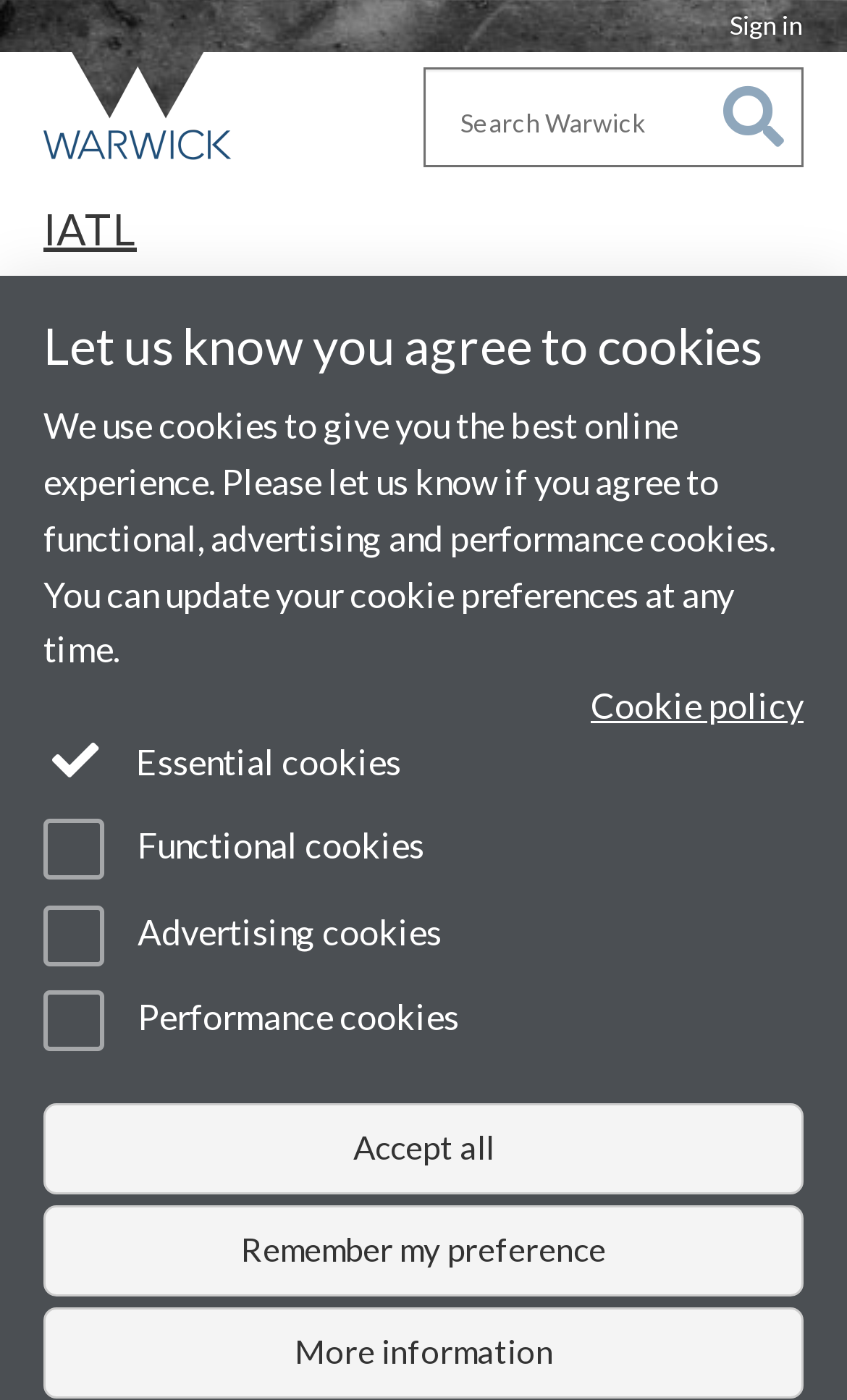Extract the bounding box for the UI element that matches this description: "title="University of Warwick homepage"".

[0.026, 0.037, 0.308, 0.121]